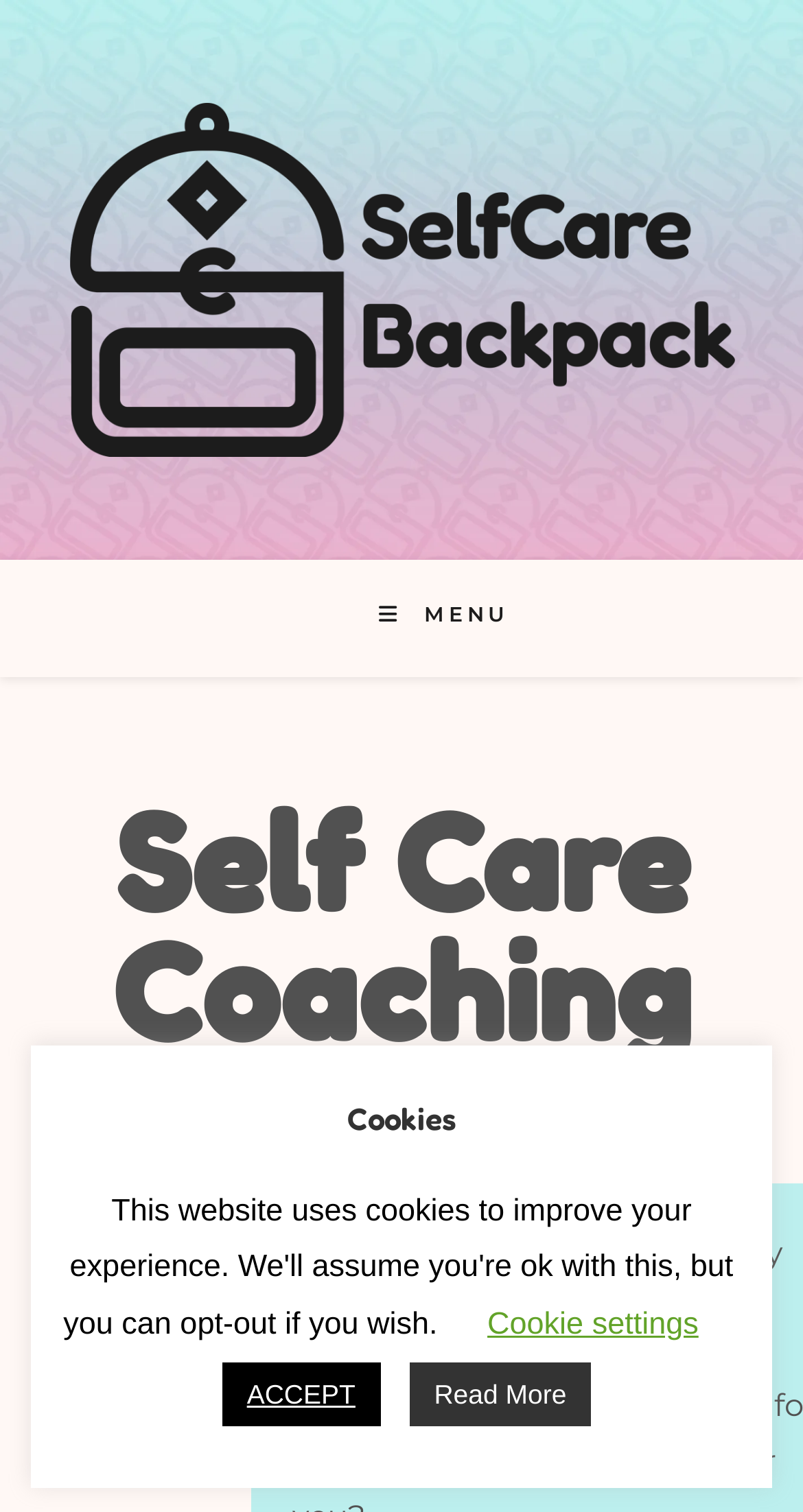What is the text of the link below the menu?
Look at the image and provide a short answer using one word or a phrase.

Read More